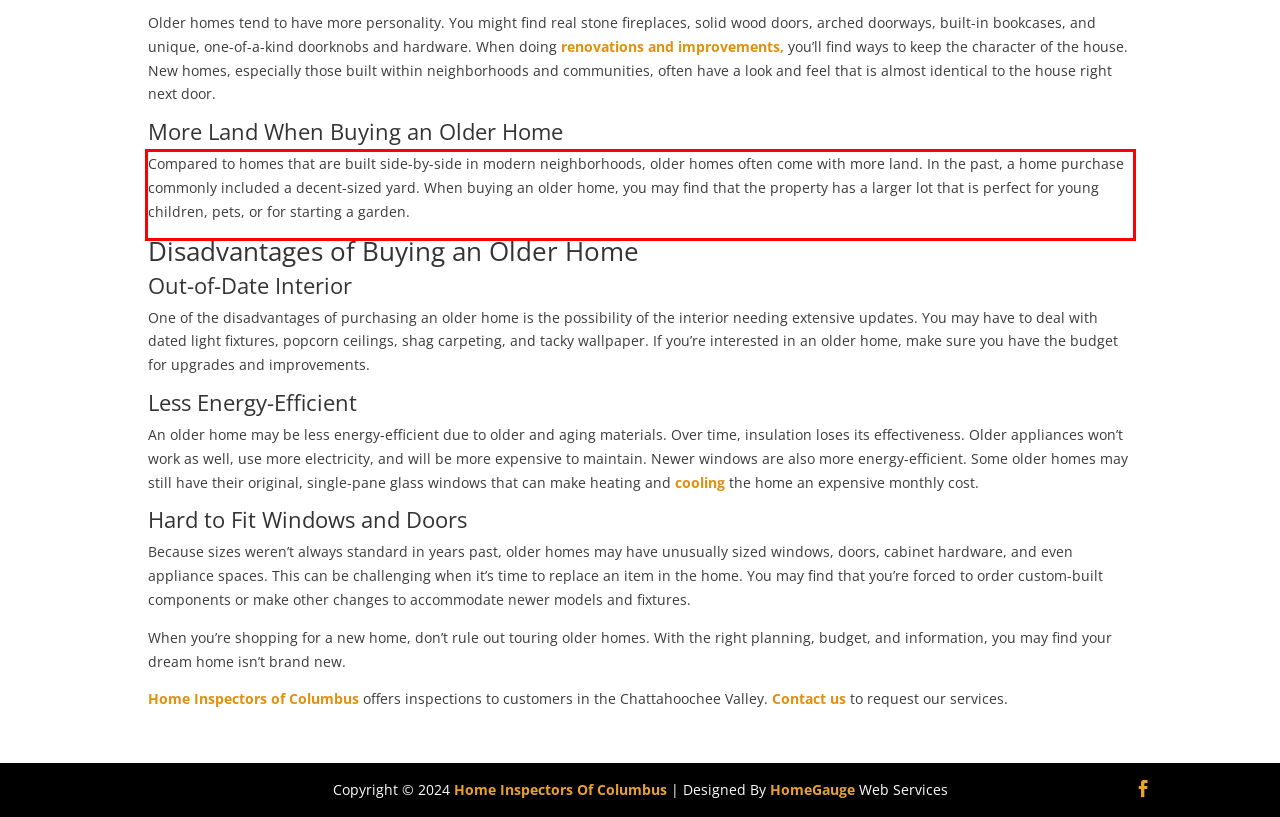Identify the text inside the red bounding box in the provided webpage screenshot and transcribe it.

Compared to homes that are built side-by-side in modern neighborhoods, older homes often come with more land. In the past, a home purchase commonly included a decent-sized yard. When buying an older home, you may find that the property has a larger lot that is perfect for young children, pets, or for starting a garden.